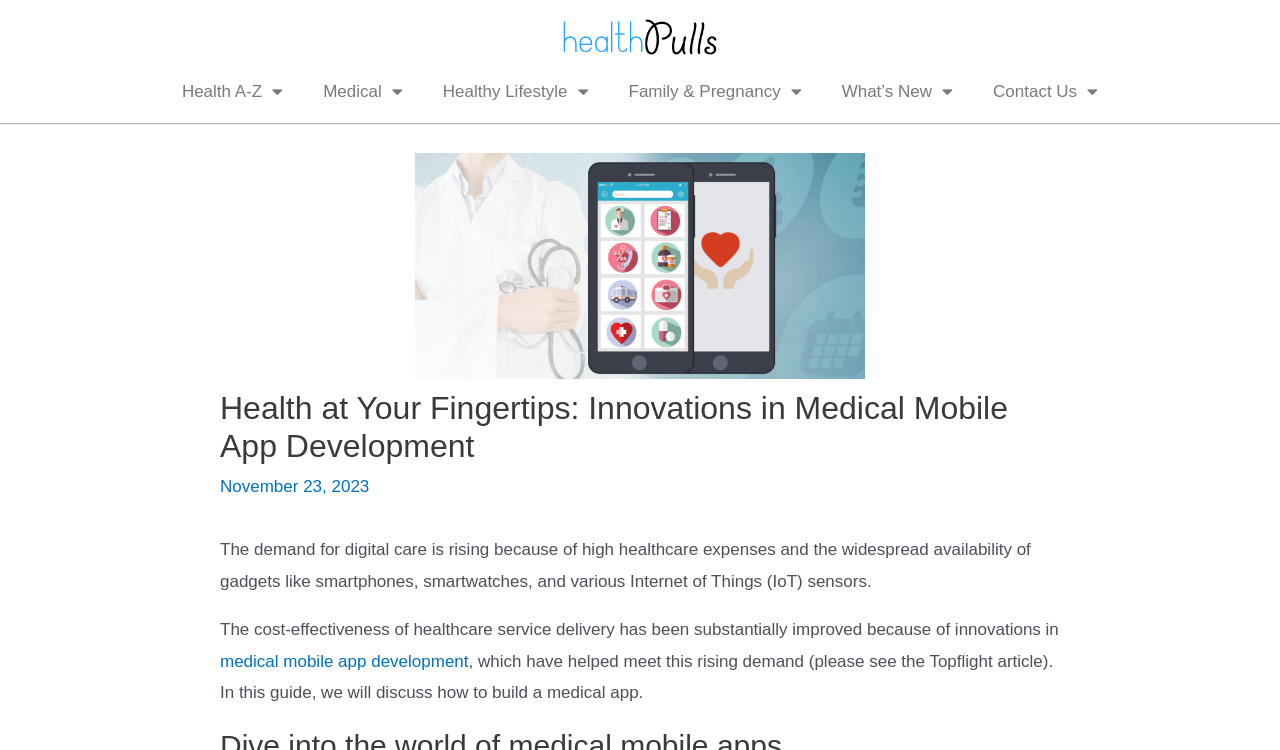Use the details in the image to answer the question thoroughly: 
What is the topic of the featured image?

I found an image element with the description 'medical mobile app - featured image' within the header section of the page, which suggests that the featured image is related to medical mobile apps.